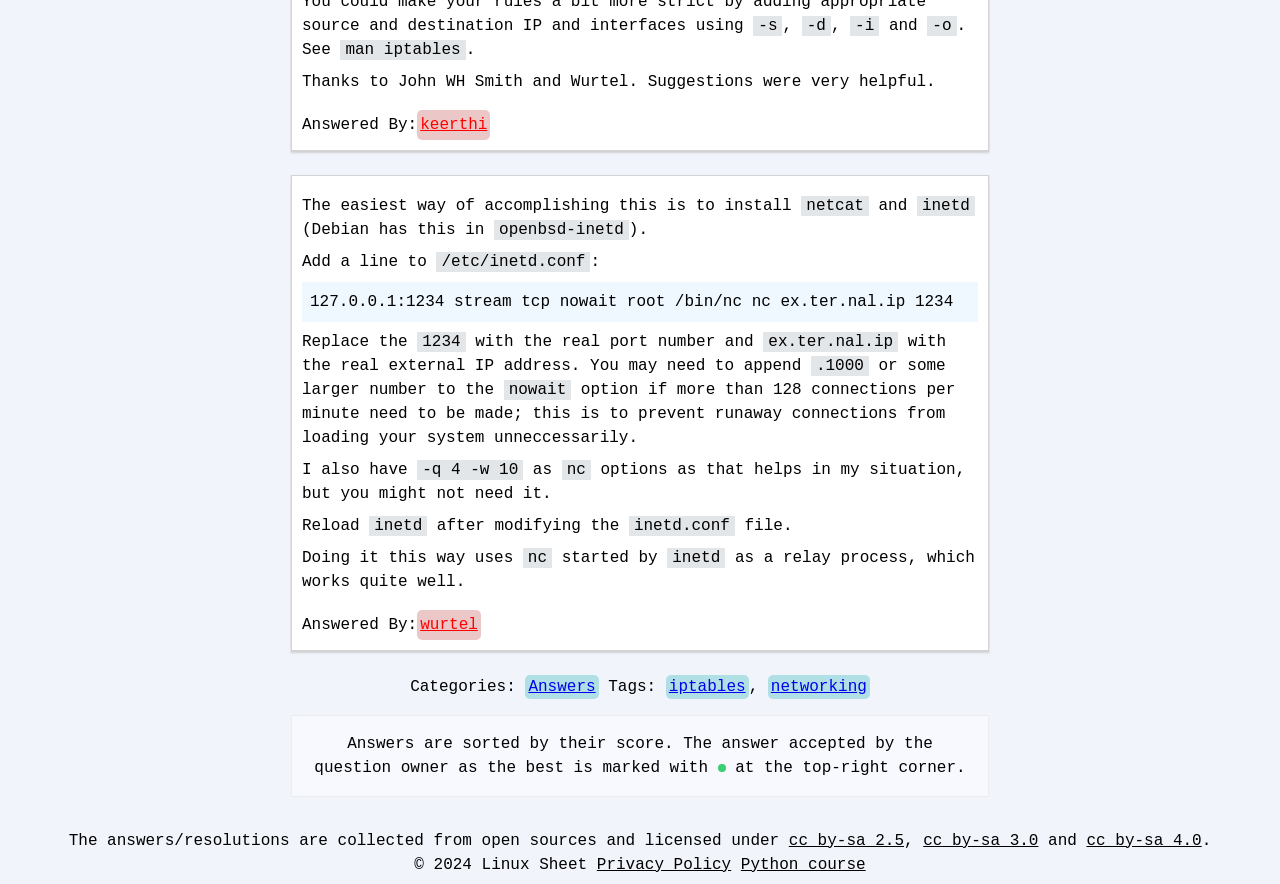Identify the bounding box coordinates of the clickable region to carry out the given instruction: "Click the link 'networking'".

[0.6, 0.763, 0.68, 0.79]